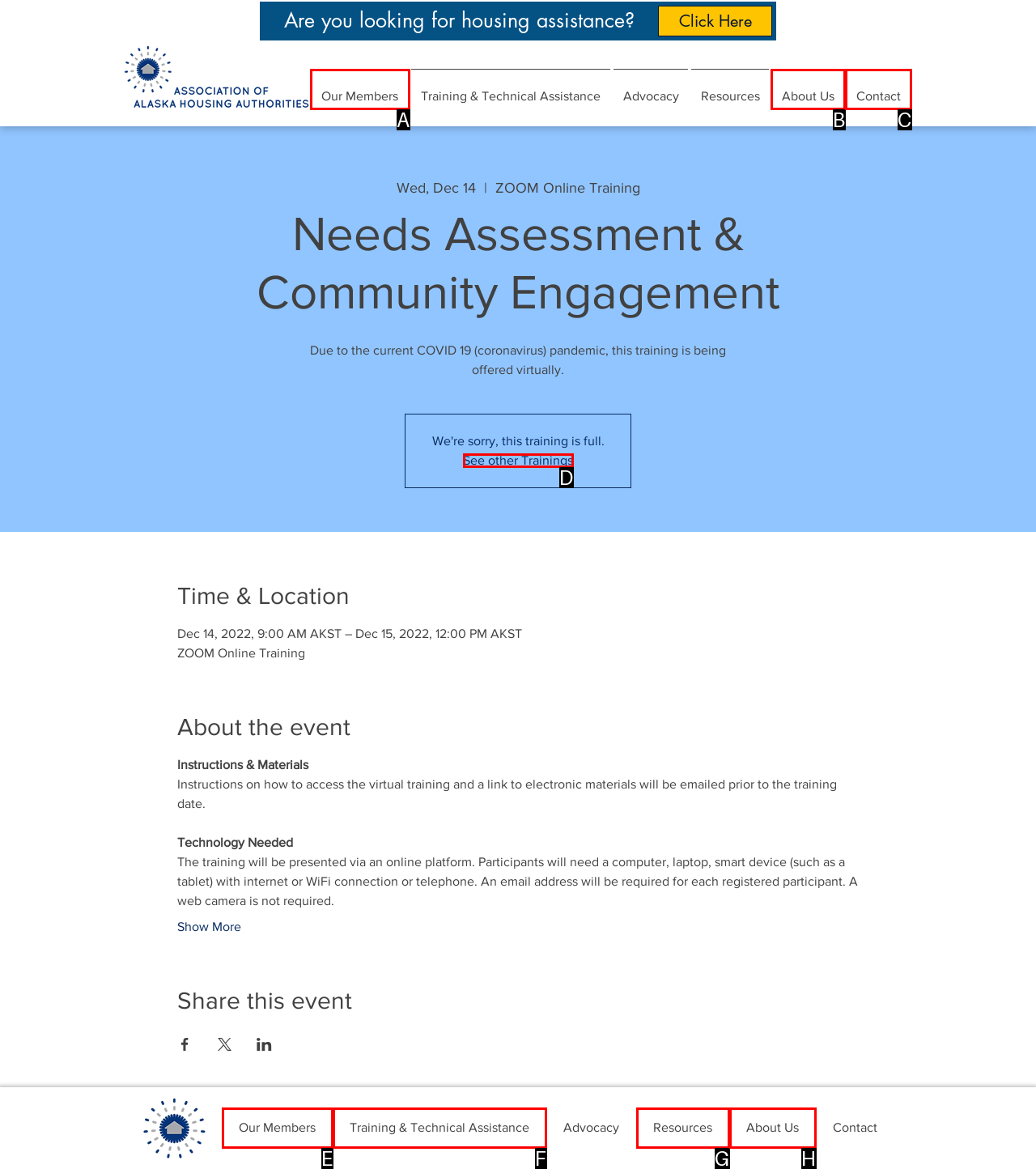Determine the UI element that matches the description: Our Members
Answer with the letter from the given choices.

E